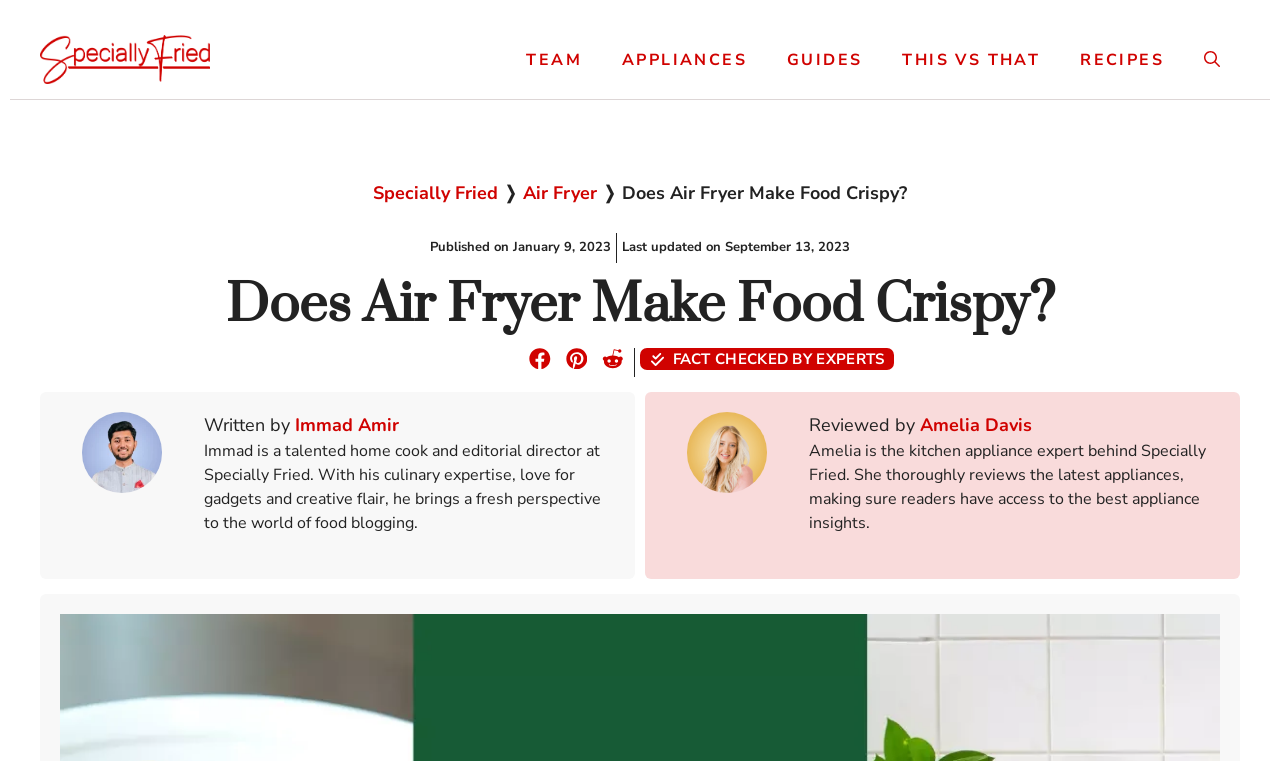Identify the bounding box coordinates of the clickable section necessary to follow the following instruction: "Click on the 'Air Fryer' link". The coordinates should be presented as four float numbers from 0 to 1, i.e., [left, top, right, bottom].

[0.409, 0.238, 0.466, 0.269]